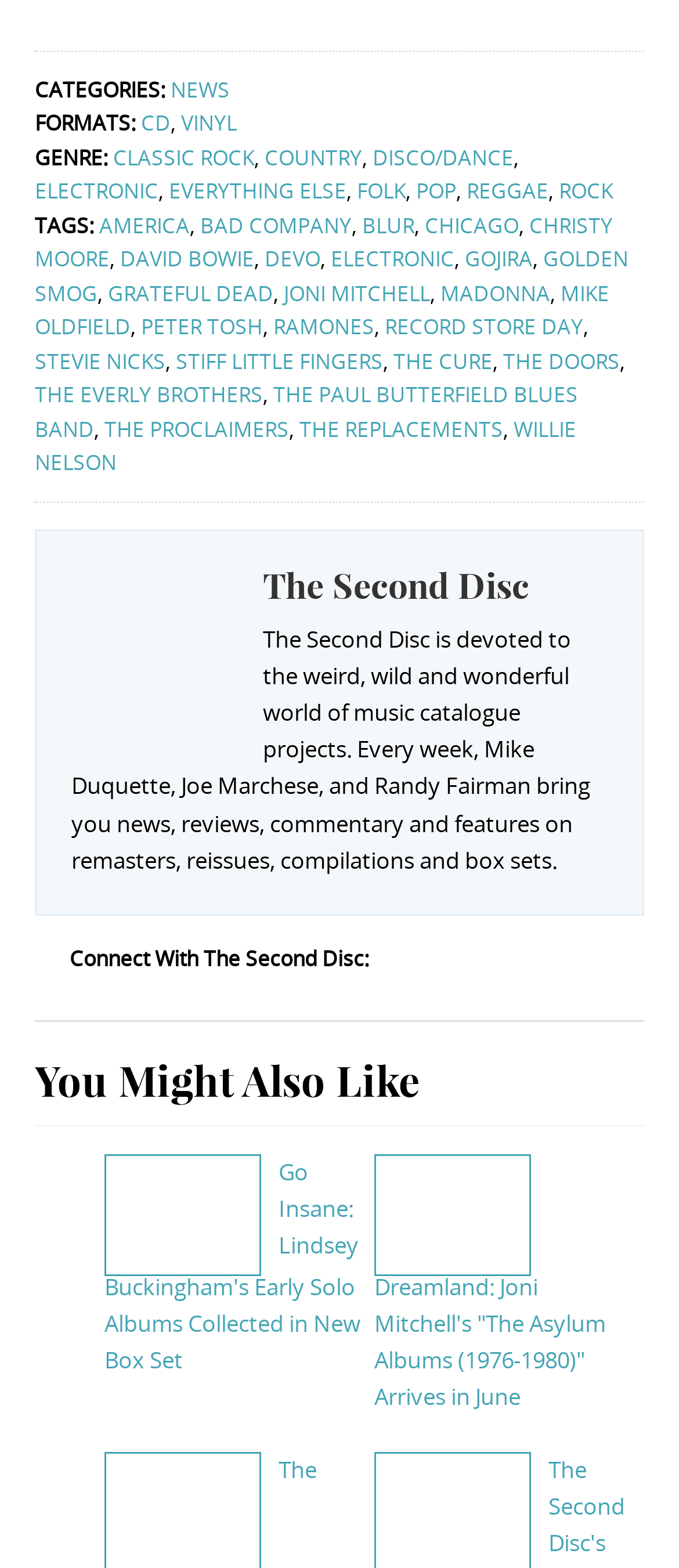How many images are on the webpage?
Provide a thorough and detailed answer to the question.

I counted the number of image elements on the webpage, which are the avatar photo, the '20th Century Lindsey' image, the 'Joni Mitchell The Asylum Albums 1976 1980' image, and found that there are 4 images in total.